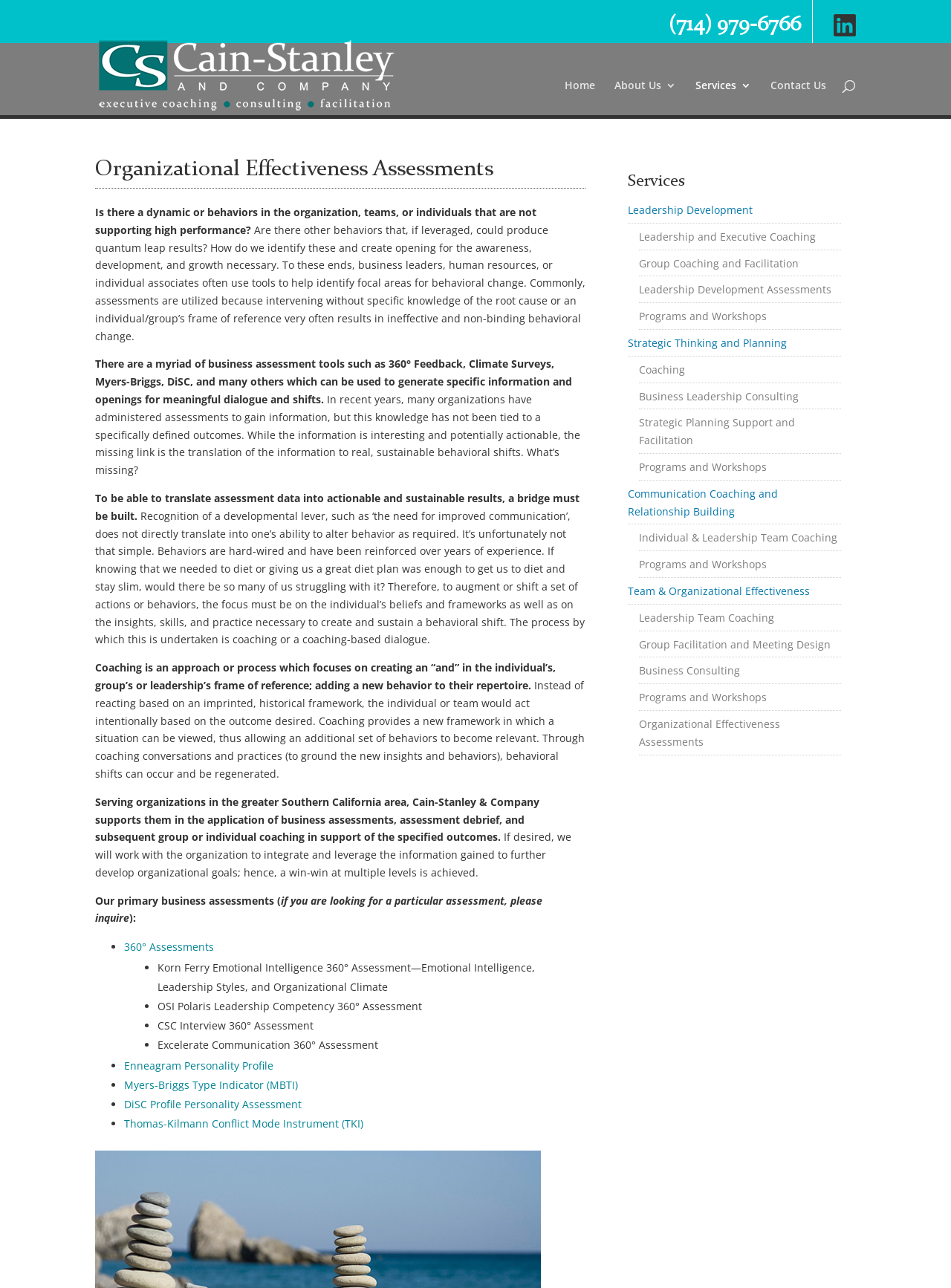Please reply to the following question using a single word or phrase: 
What is the purpose of Organizational Effectiveness Assessments?

to ensure high performance